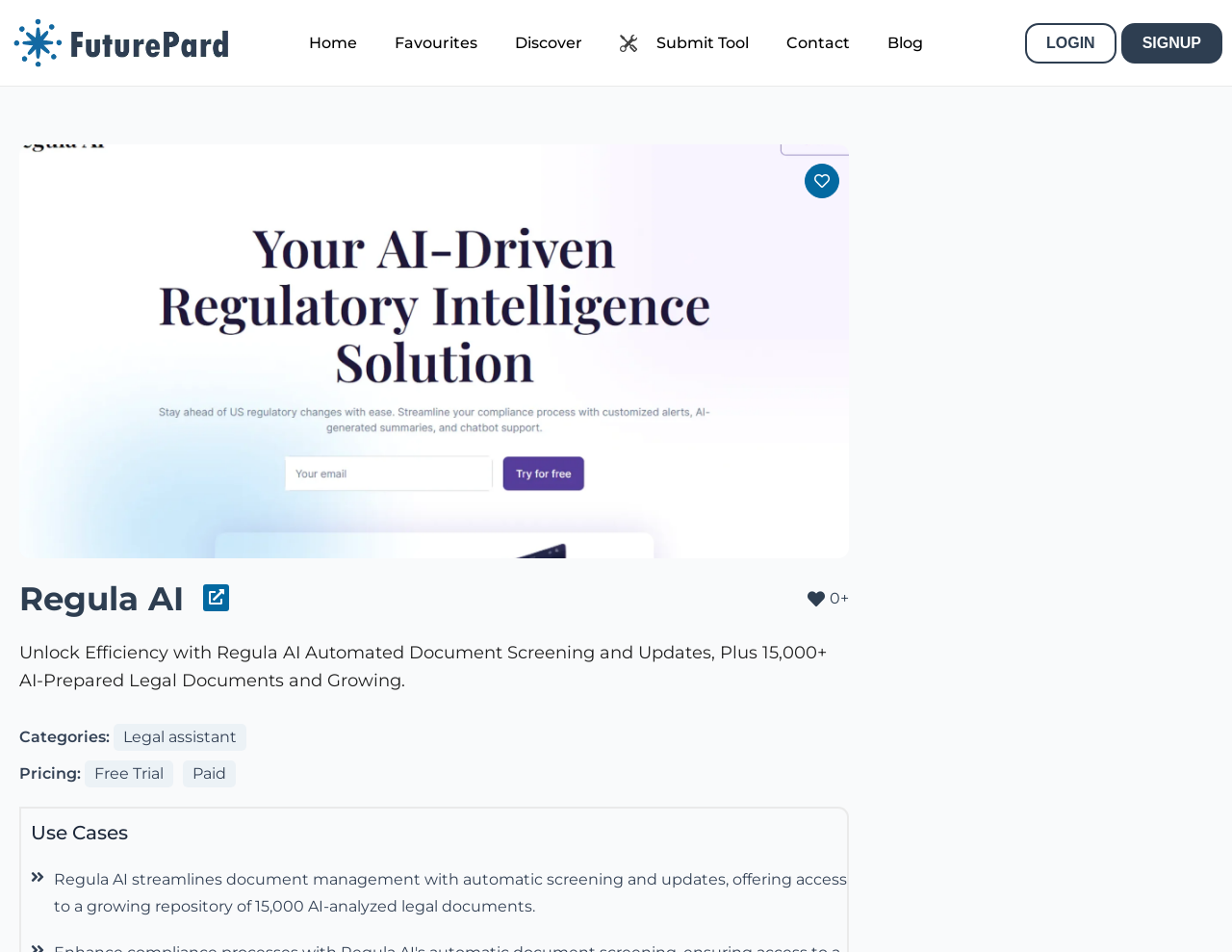Using the information shown in the image, answer the question with as much detail as possible: What are the pricing options?

The pricing options can be found in the static text 'Pricing:' which lists 'Free Trial' and 'Paid' as the available options.